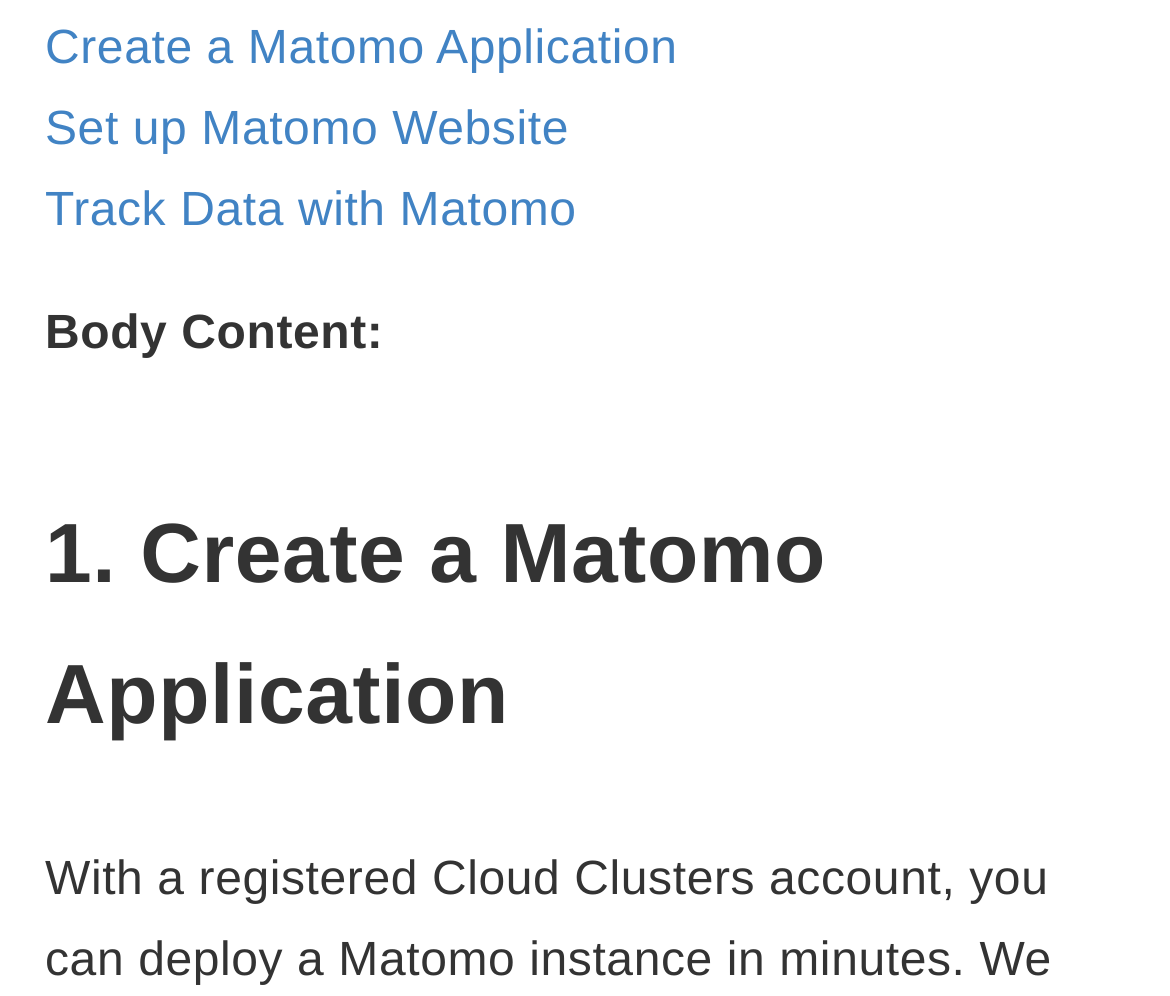Extract the bounding box coordinates for the UI element described as: "Create a Matomo Application".

[0.038, 0.023, 0.579, 0.074]